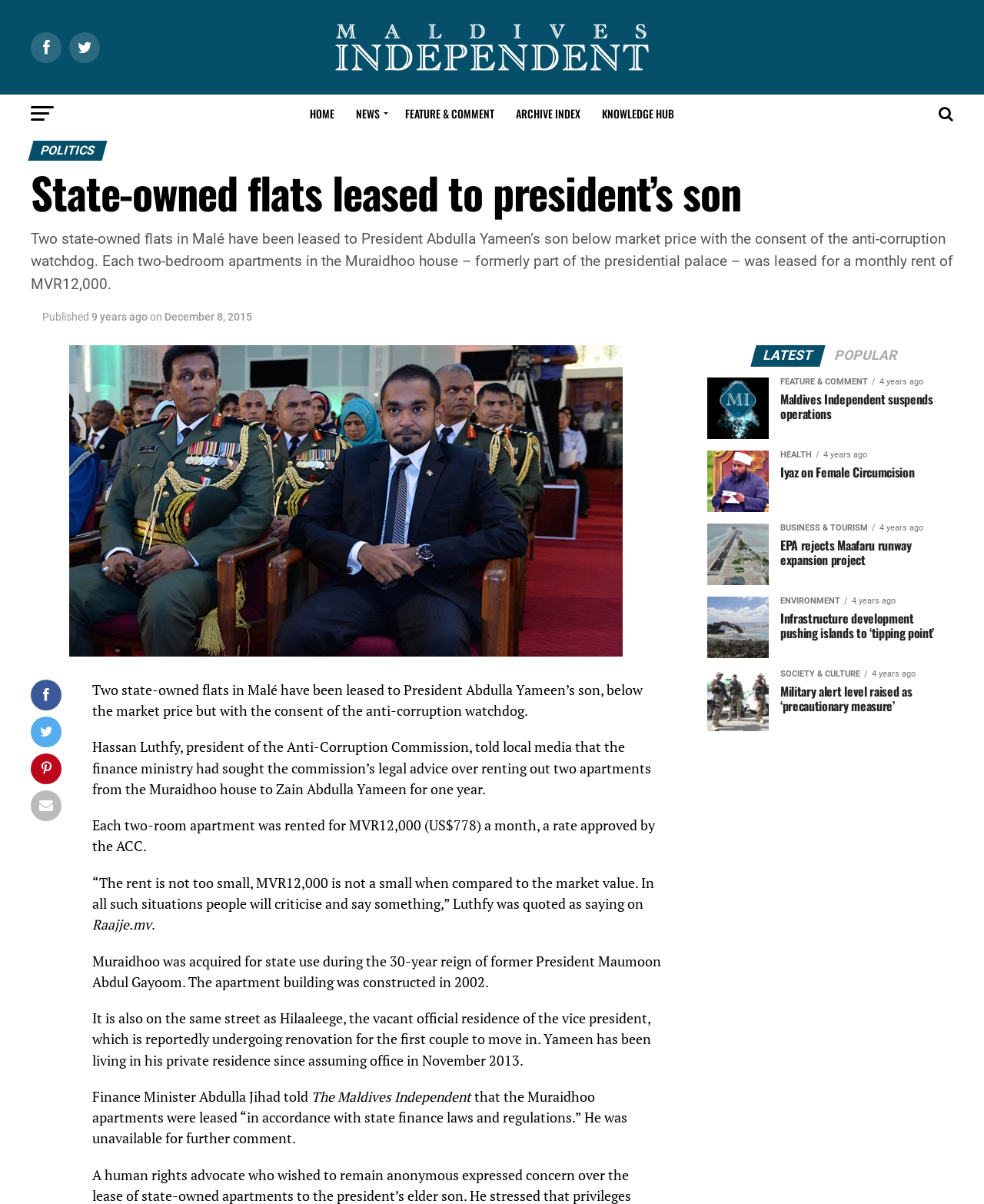Using the description: "Why Choose a Midwife?", determine the UI element's bounding box coordinates. Ensure the coordinates are in the format of four float numbers between 0 and 1, i.e., [left, top, right, bottom].

None